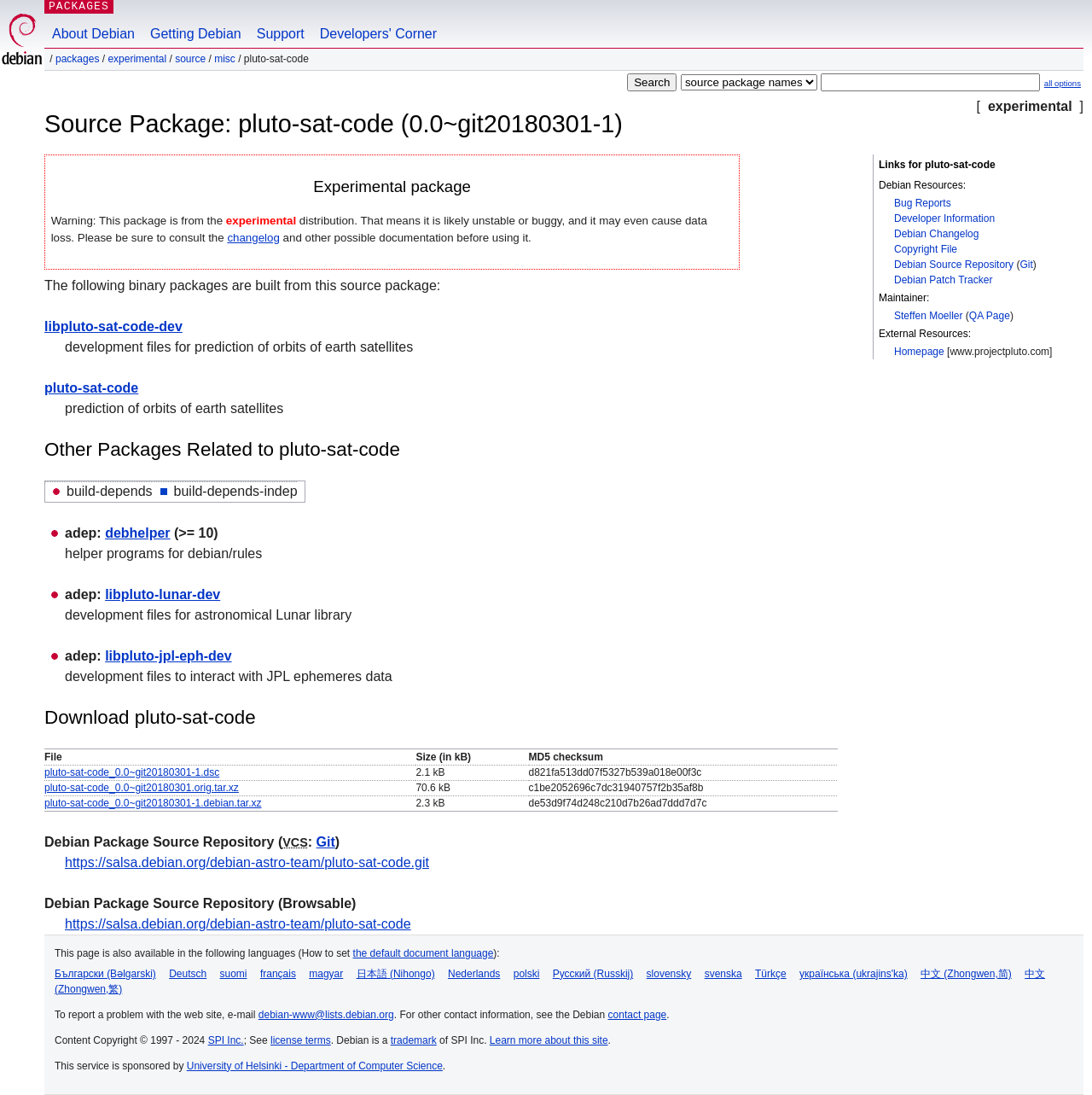Determine the bounding box coordinates of the region that needs to be clicked to achieve the task: "Search for packages".

[0.574, 0.067, 0.62, 0.083]